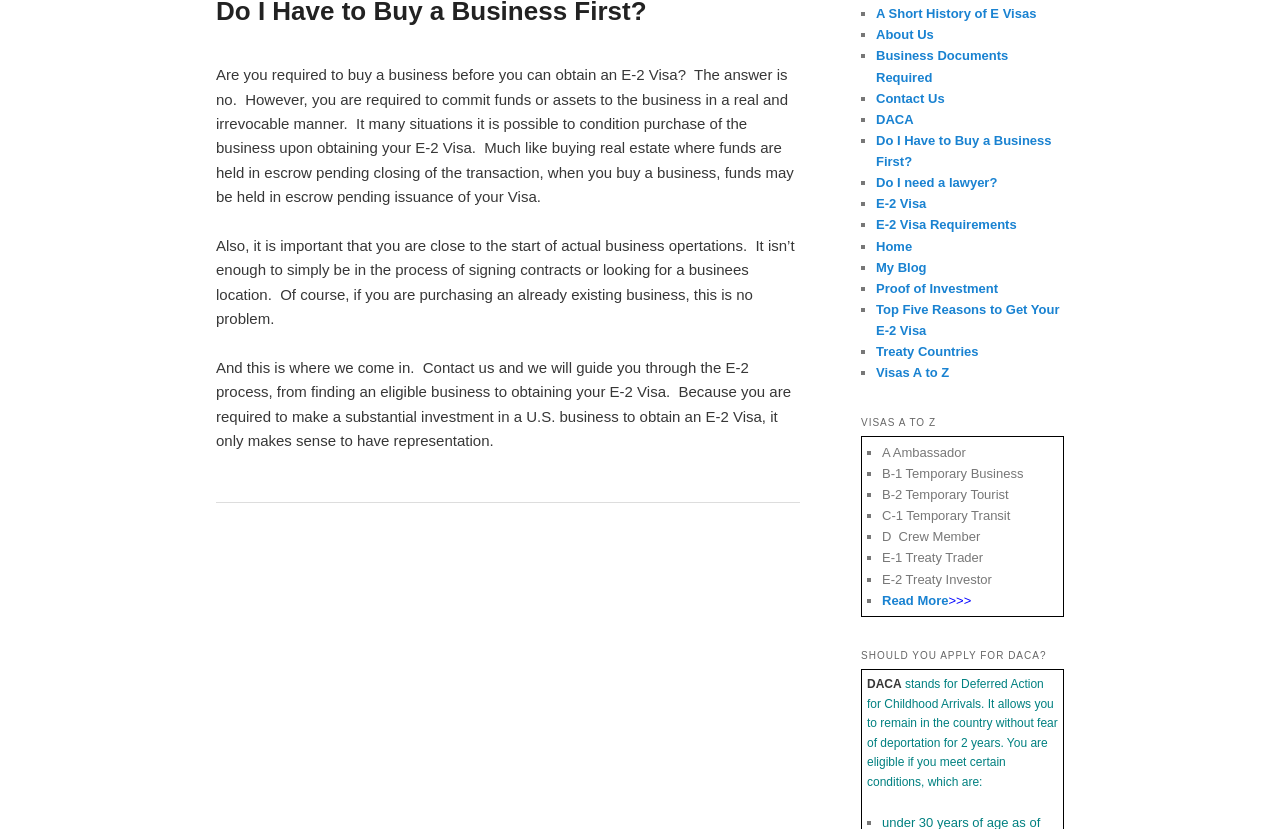Given the description "Visas A to Z", determine the bounding box of the corresponding UI element.

[0.684, 0.441, 0.742, 0.459]